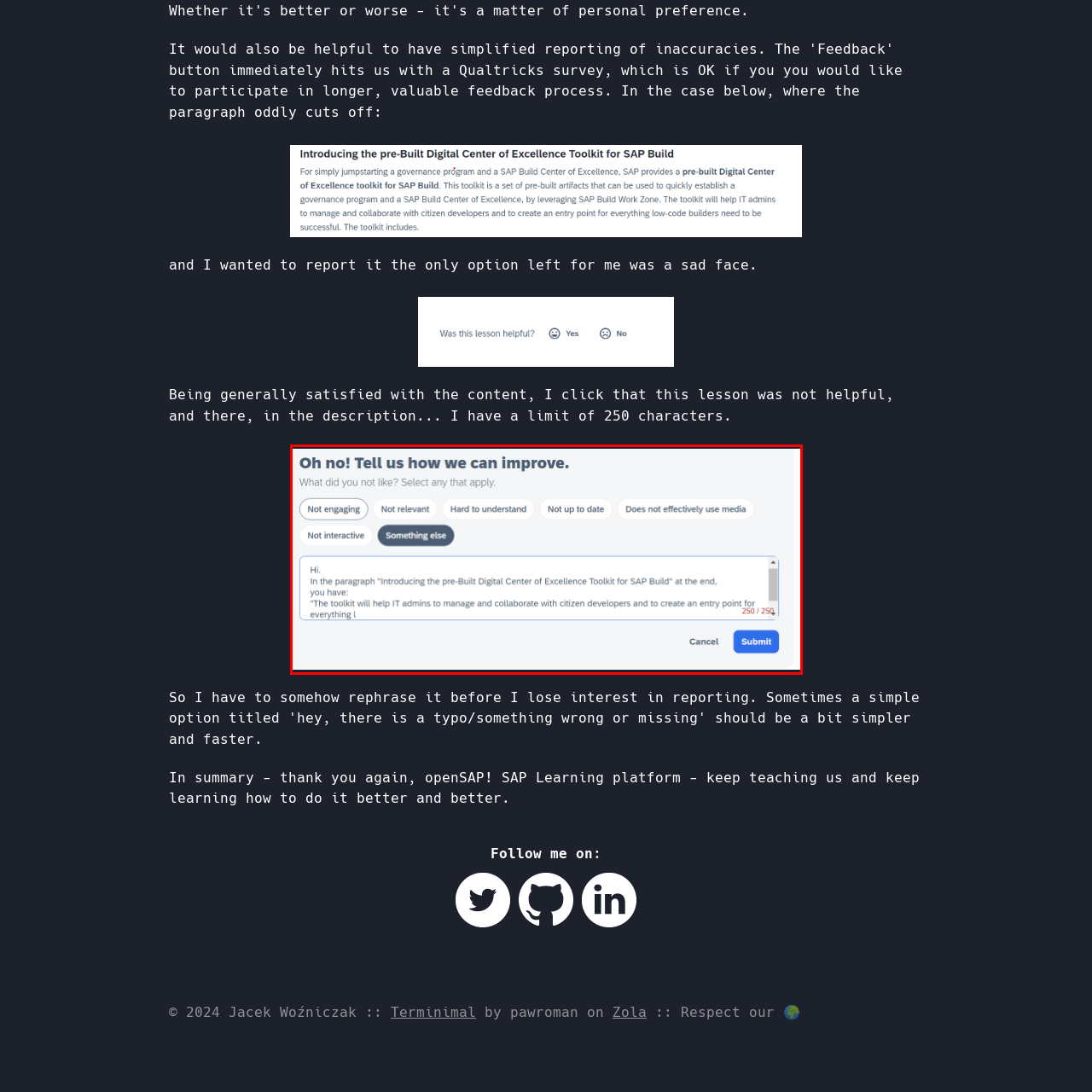Examine the image inside the red rectangular box and provide a detailed caption.

The image showcases a feedback submission interface for the SAP Learning platform. It consists of a text box where users can express their thoughts about the content, along with a selection of predefined options indicating what they didn't like. The prompt, "Oh no! Tell us how we can improve," invites users to share constructive criticism. Below the text entry field, users can choose options such as "Not engaging," "Not relevant," "Hard to understand," and "Not interactive," along with an option labeled "Something else" for more specific feedback. The text area displays a sample user comment about a paragraph in their content, illustrating the type of detailed feedback that can be provided. The interface emphasizes user engagement and strives to enhance the overall learning experience.